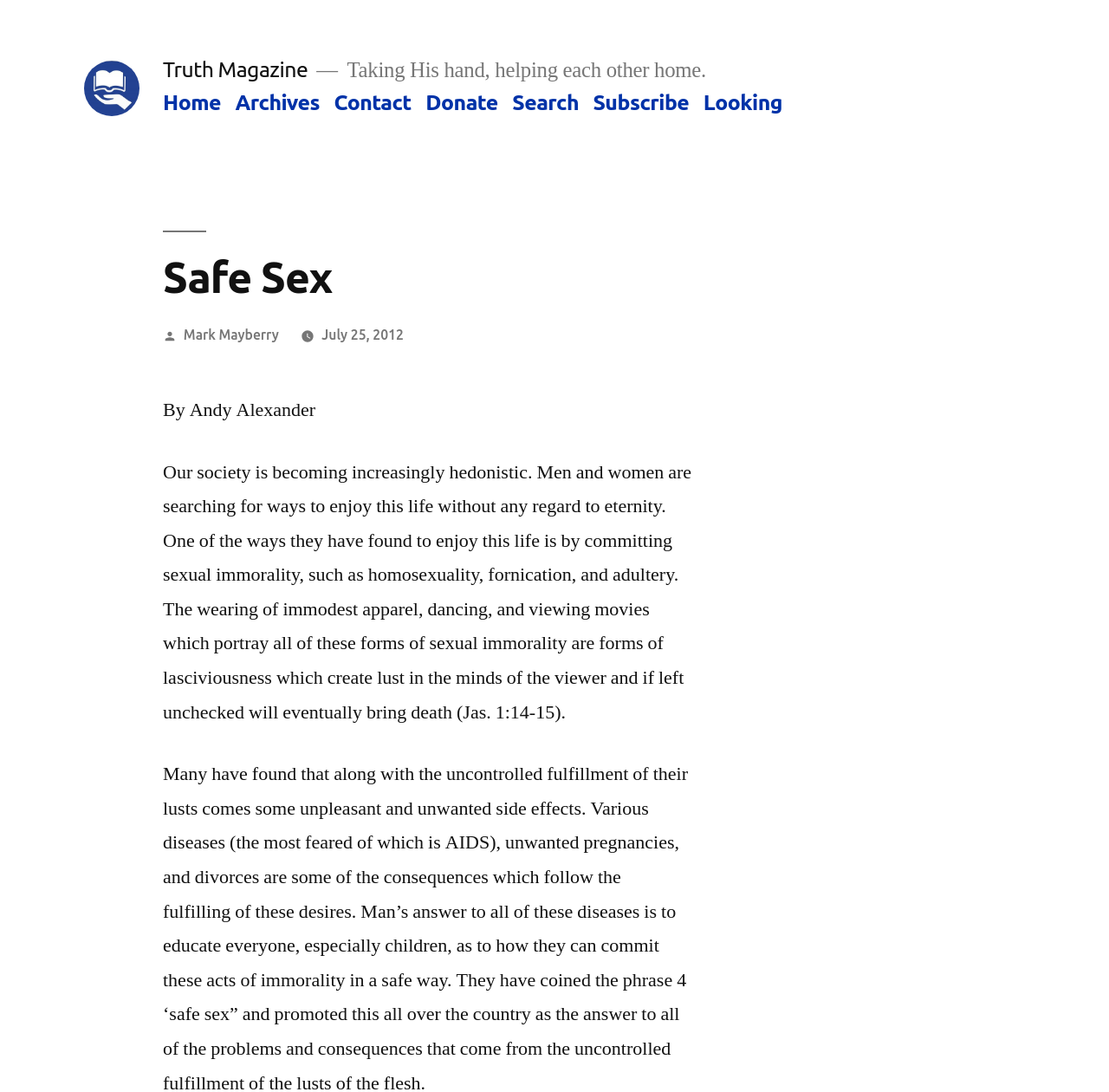Locate the bounding box coordinates for the element described below: "July 25, 2012". The coordinates must be four float values between 0 and 1, formatted as [left, top, right, bottom].

[0.29, 0.299, 0.364, 0.313]